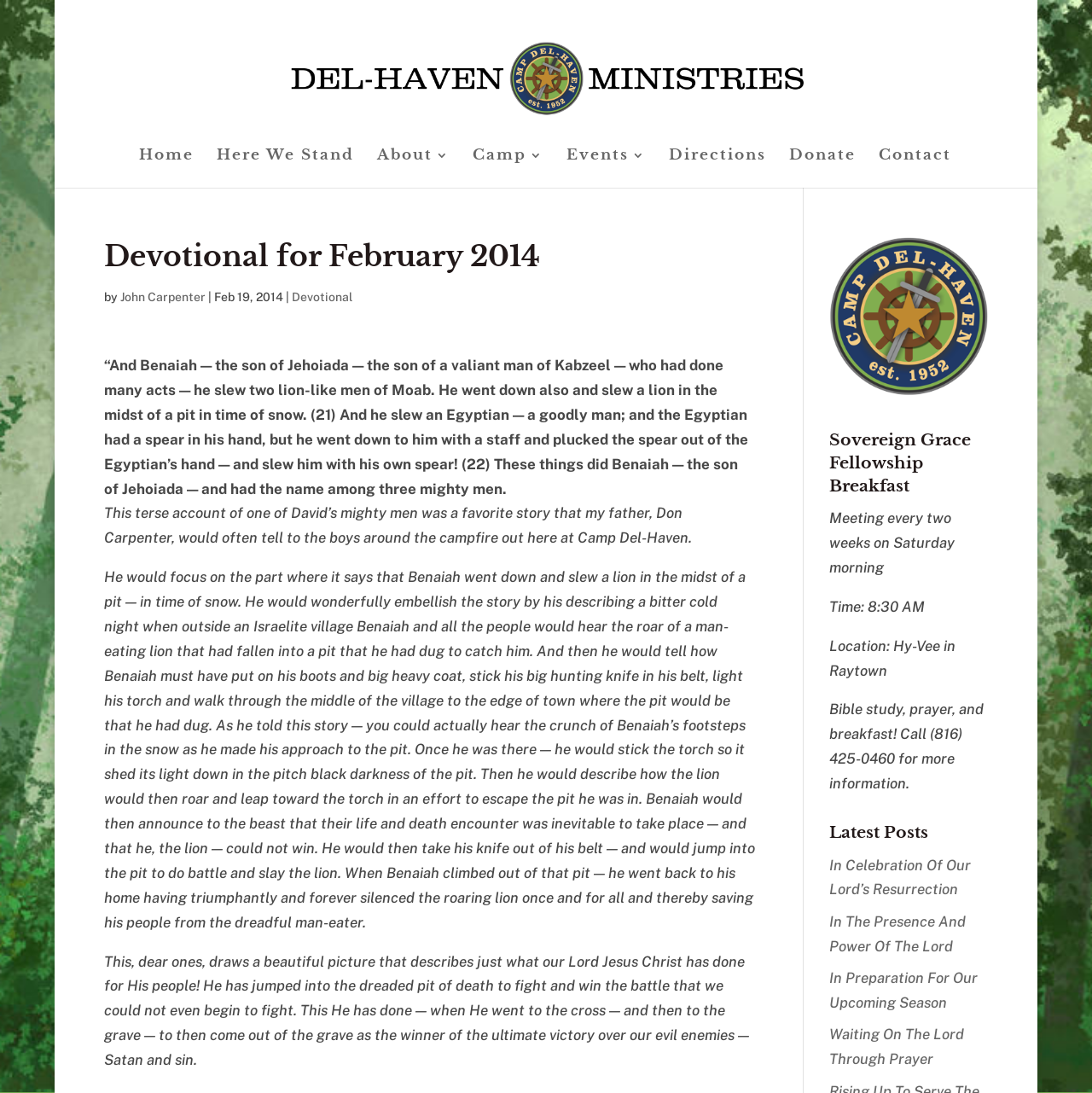What is the location of the Sovereign Grace Fellowship Breakfast? Look at the image and give a one-word or short phrase answer.

Hy-Vee in Raytown